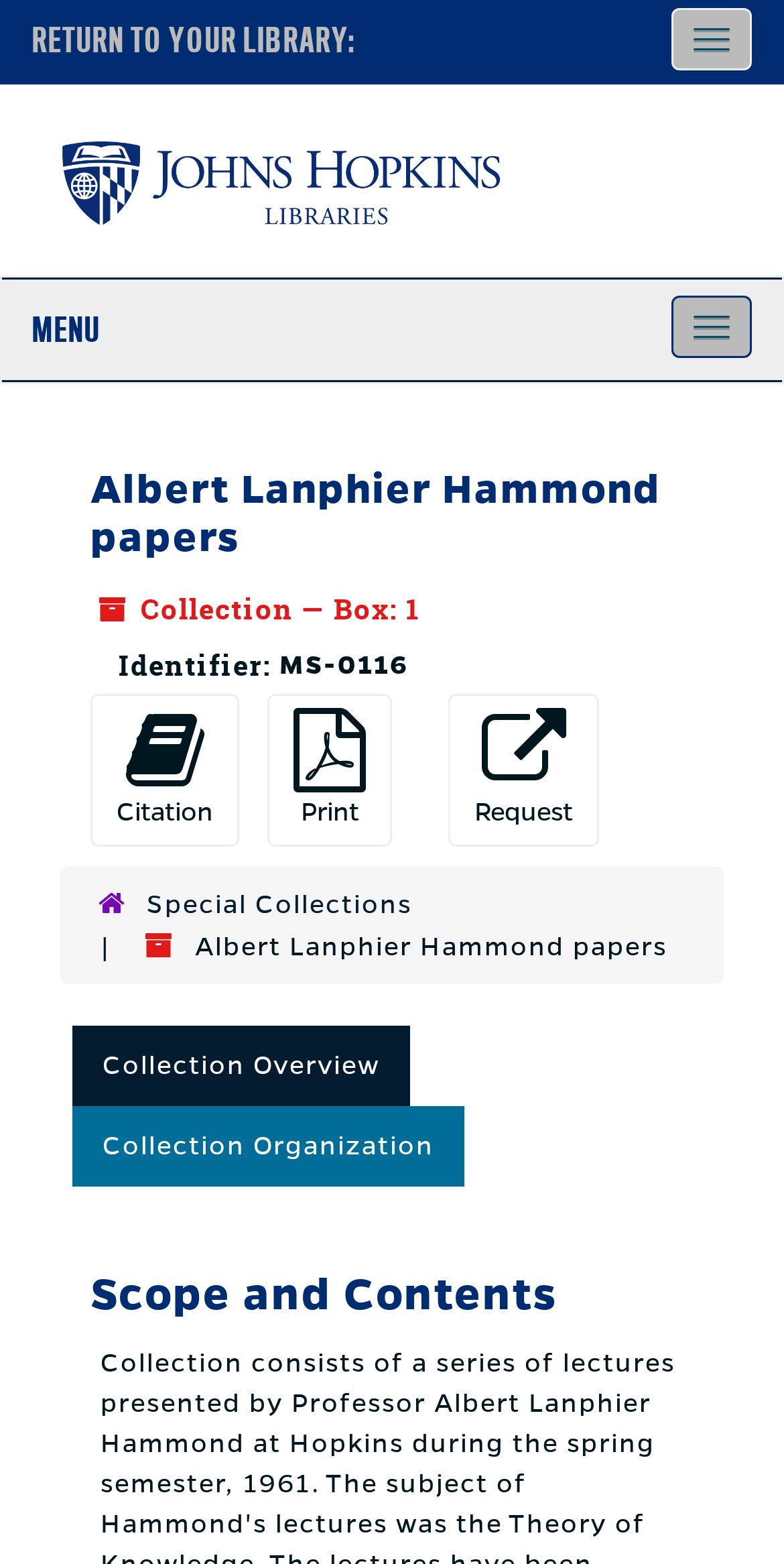Bounding box coordinates are specified in the format (top-left x, top-left y, bottom-right x, bottom-right y). All values are floating point numbers bounded between 0 and 1. Please provide the bounding box coordinate of the region this sentence describes: Collection Overview

[0.092, 0.656, 0.523, 0.708]